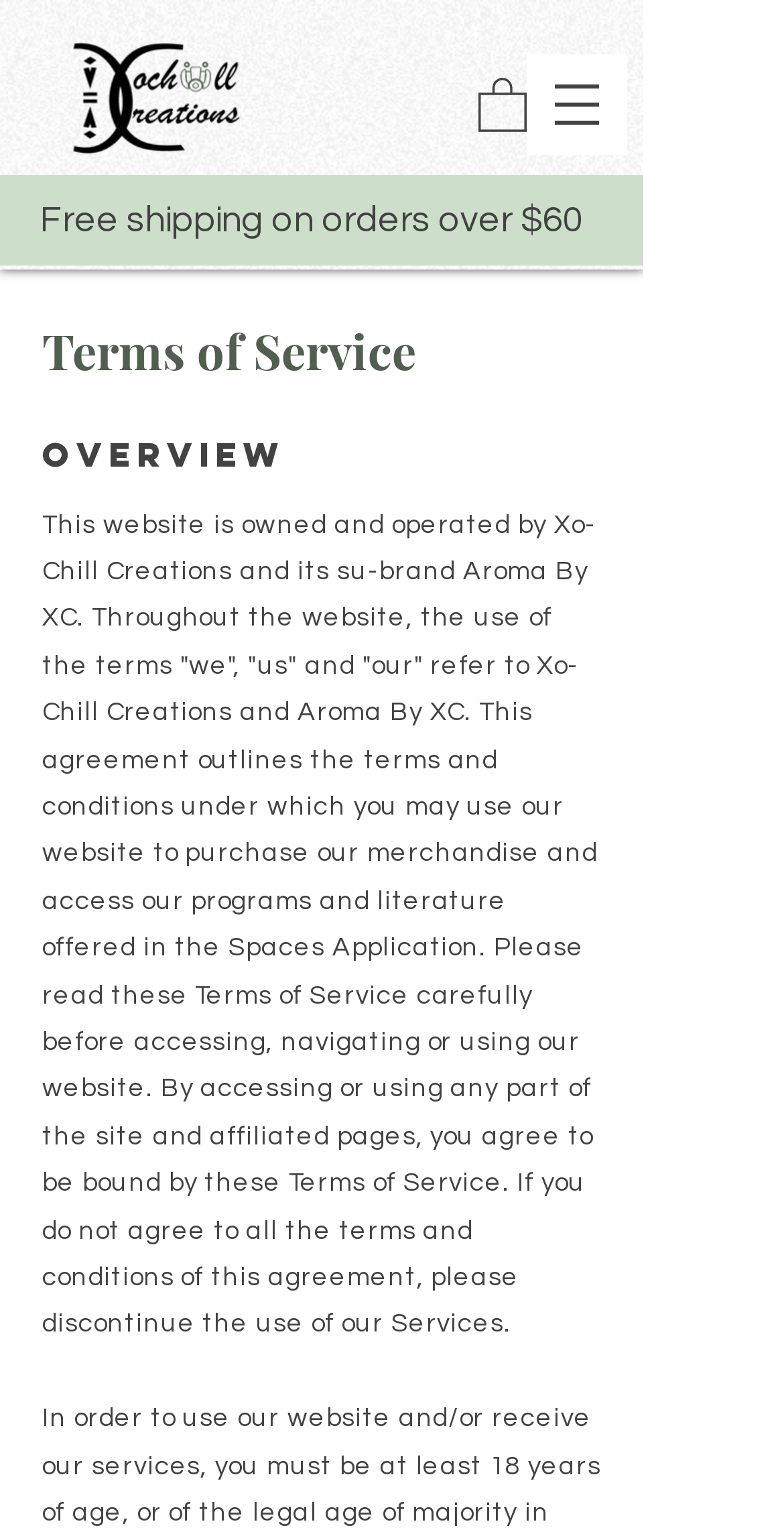Respond to the question below with a single word or phrase: What is the name of the application mentioned on the webpage?

Spaces Application